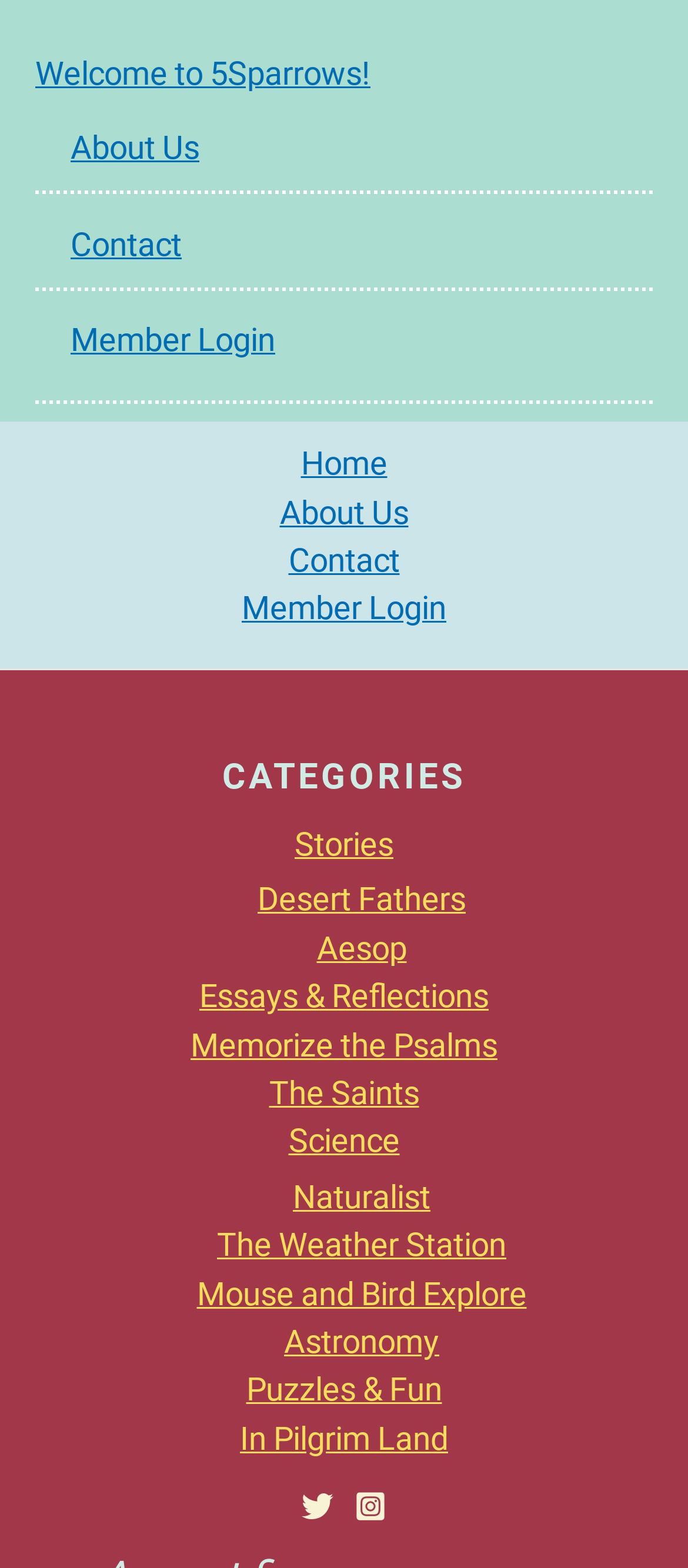Using the format (top-left x, top-left y, bottom-right x, bottom-right y), and given the element description, identify the bounding box coordinates within the screenshot: In Pilgrim Land

[0.349, 0.905, 0.651, 0.929]